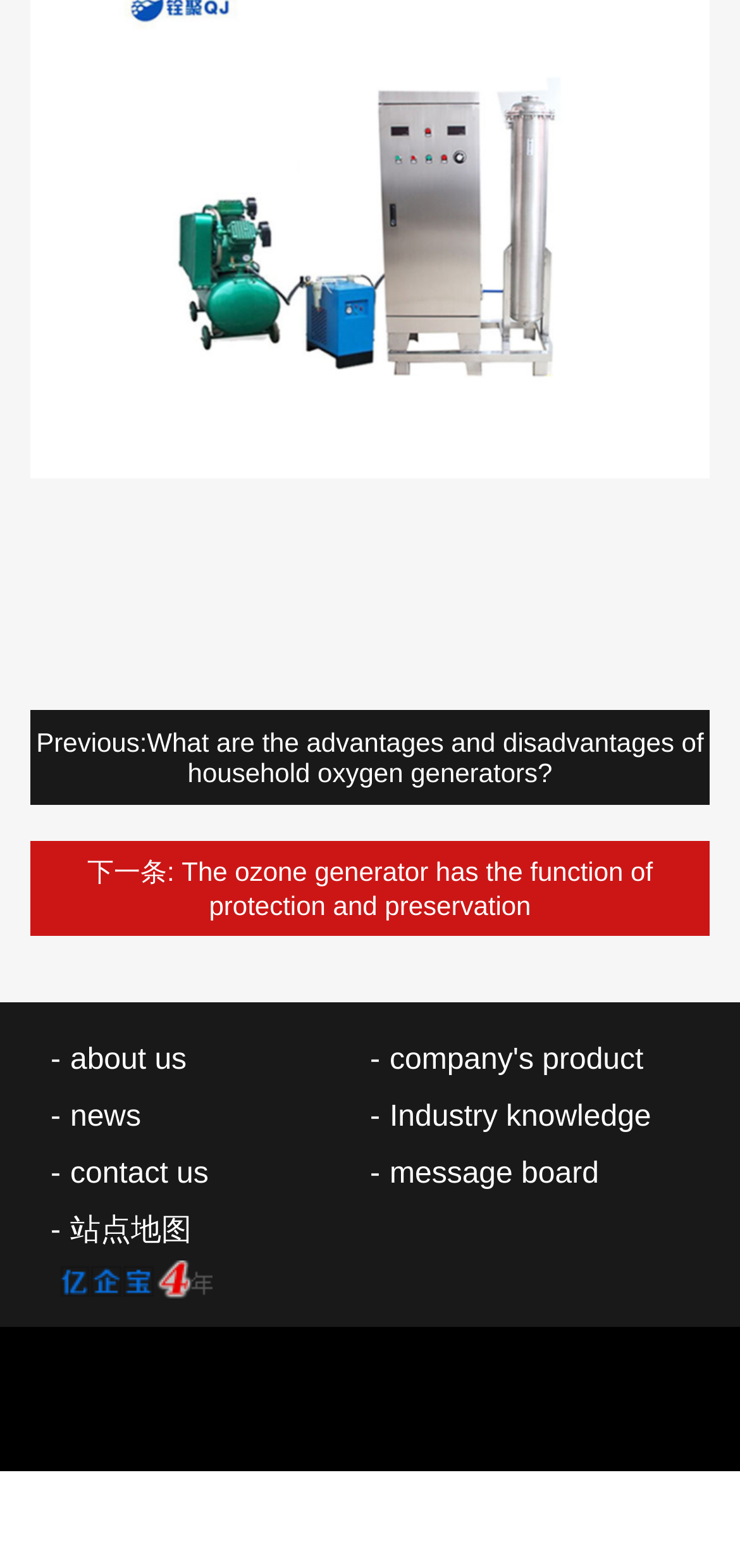Answer briefly with one word or phrase:
What is the text on the first button?

Previous:What are the advantages and disadvantages of household oxygen generators?